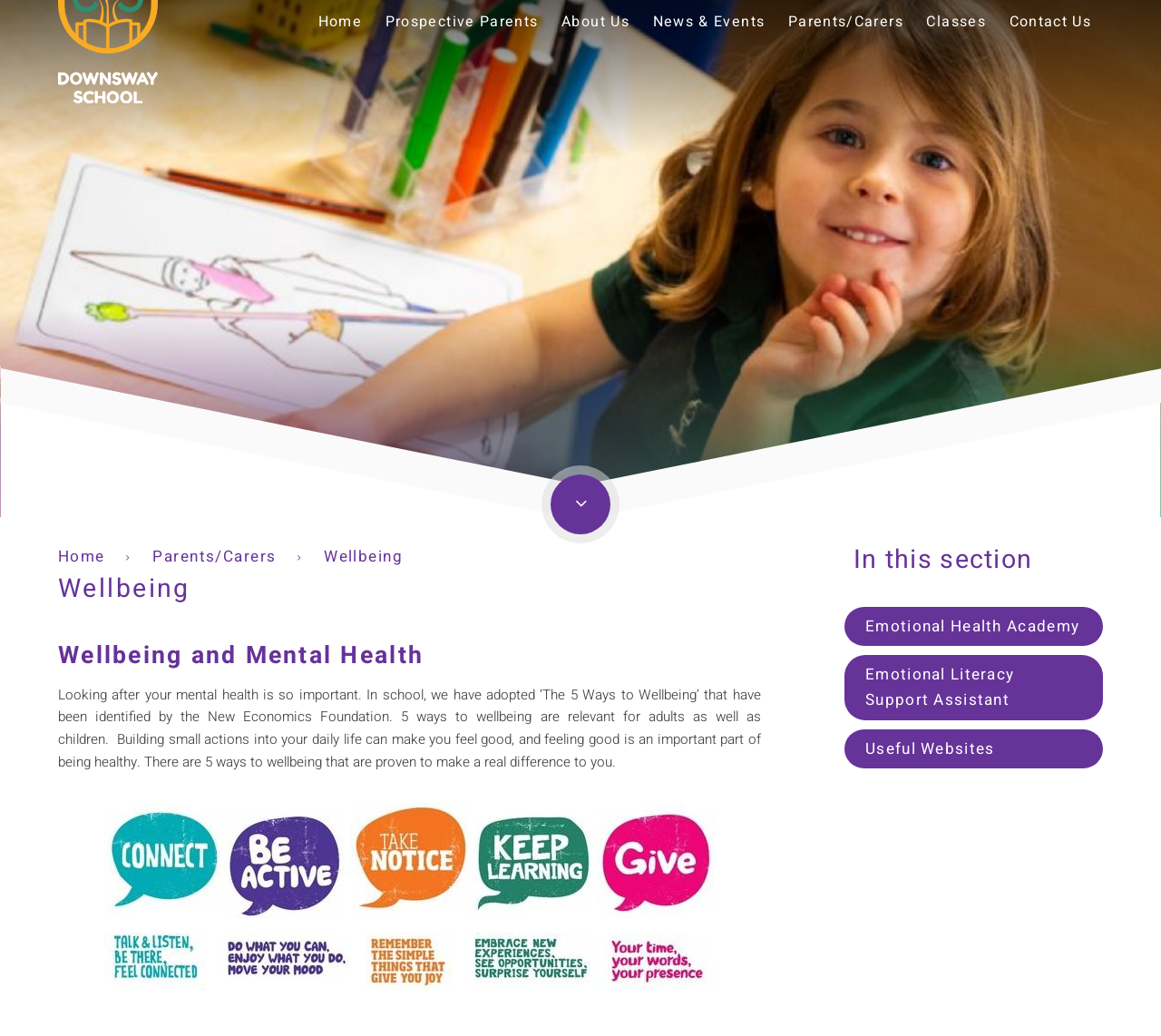Locate the bounding box of the UI element described by: "Skip to content ↓" in the given webpage screenshot.

[0.0, 0.001, 0.09, 0.02]